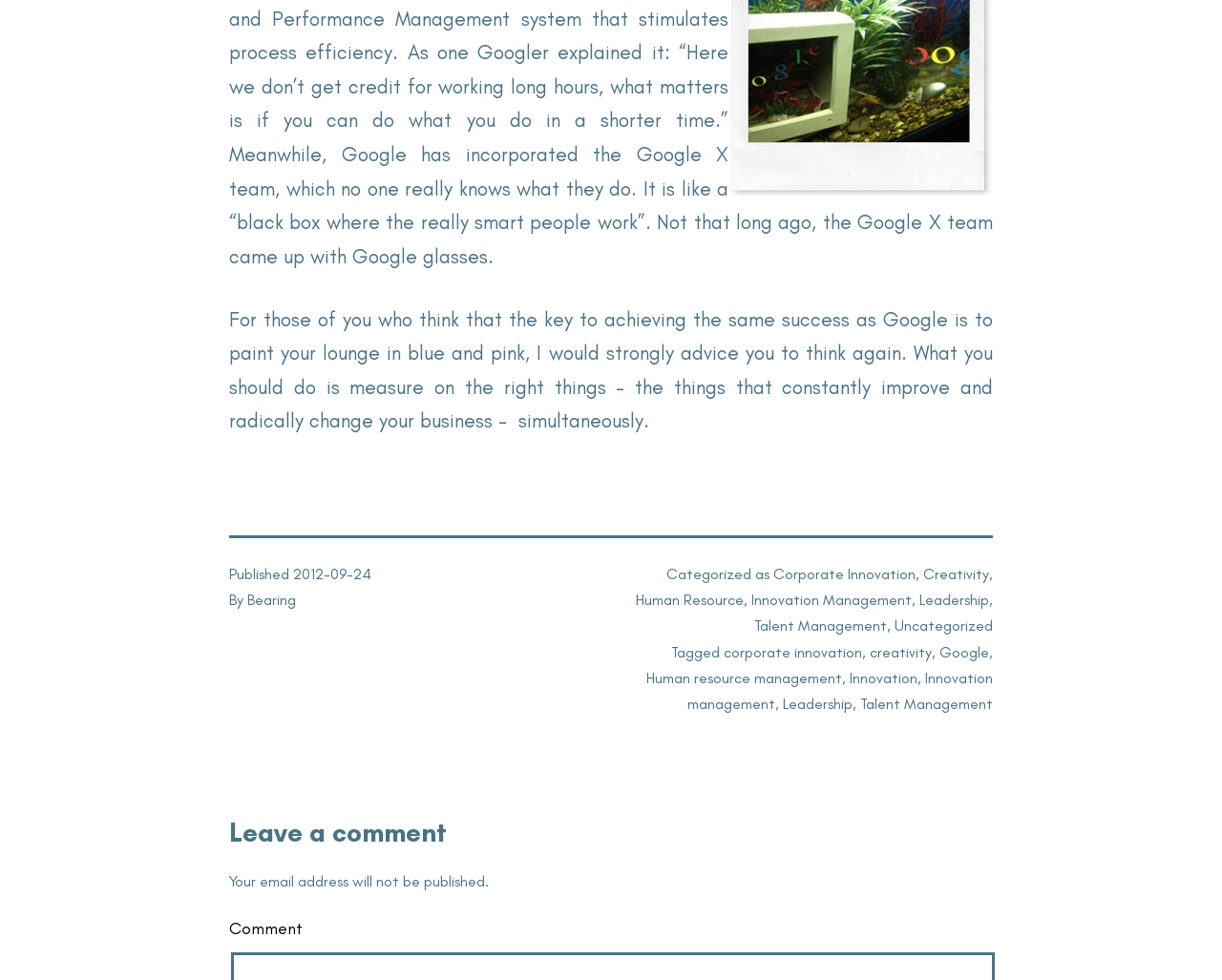Who is the author of the article?
Utilize the image to construct a detailed and well-explained answer.

The author of the article is mentioned in the footer section as 'By Bearing'.